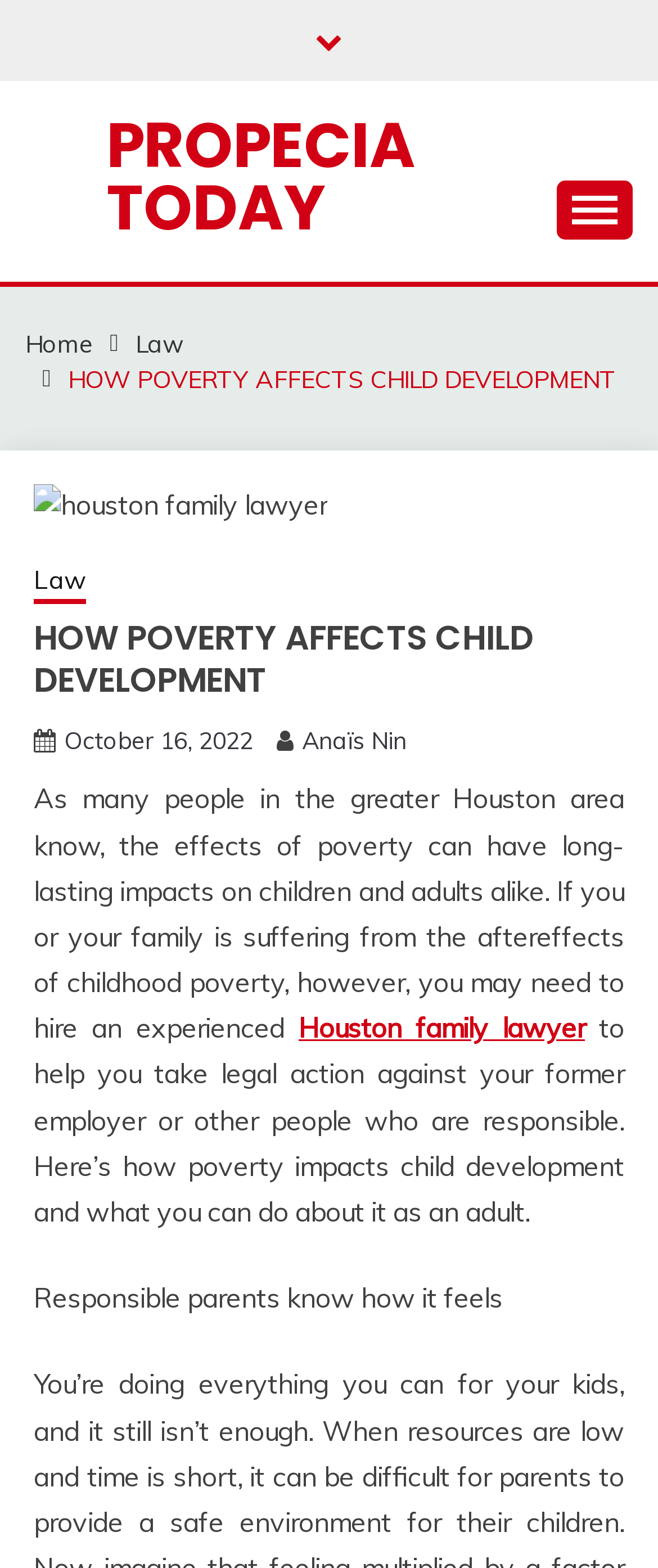Create an in-depth description of the webpage, covering main sections.

The webpage is about the effects of poverty on child development, specifically in the context of the greater Houston area. At the top, there is a navigation menu with links to "Home" and "Law" categories. Below the navigation menu, there is a prominent heading that reads "HOW POVERTY AFFECTS CHILD DEVELOPMENT". 

To the left of the heading, there is an image of a "houston family lawyer". Below the heading, there is a paragraph of text that explains how poverty can have long-lasting impacts on children and adults alike. The text also mentions the importance of hiring an experienced Houston family lawyer to take legal action against responsible parties.

Further down, there is a link to the author's name, "Anaïs Nin", and a timestamp indicating that the article was published on October 16, 2022. The article continues with more text, discussing how poverty impacts child development and what can be done about it as an adult. There are also links to related topics, such as "Law" and "Houston family lawyer", scattered throughout the text.

On the top-right corner, there is a button to expand the primary menu, and a link to "PROPECIA TODAY". At the bottom-right corner, there is a social media link represented by an icon. Overall, the webpage appears to be a blog post or article discussing the effects of poverty on child development and the importance of seeking legal action.